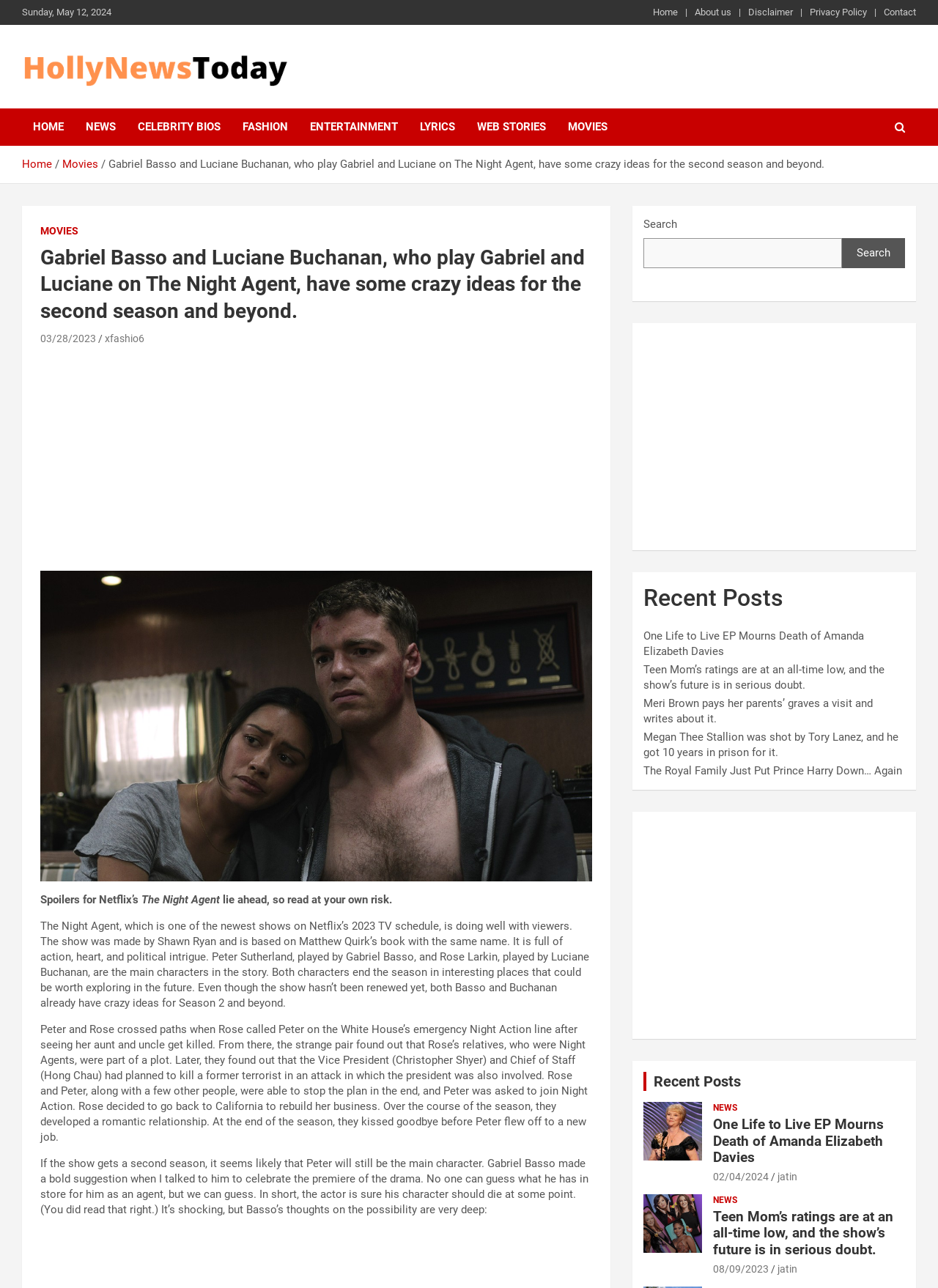Please give a short response to the question using one word or a phrase:
What is the name of the website?

HollyNewsToday